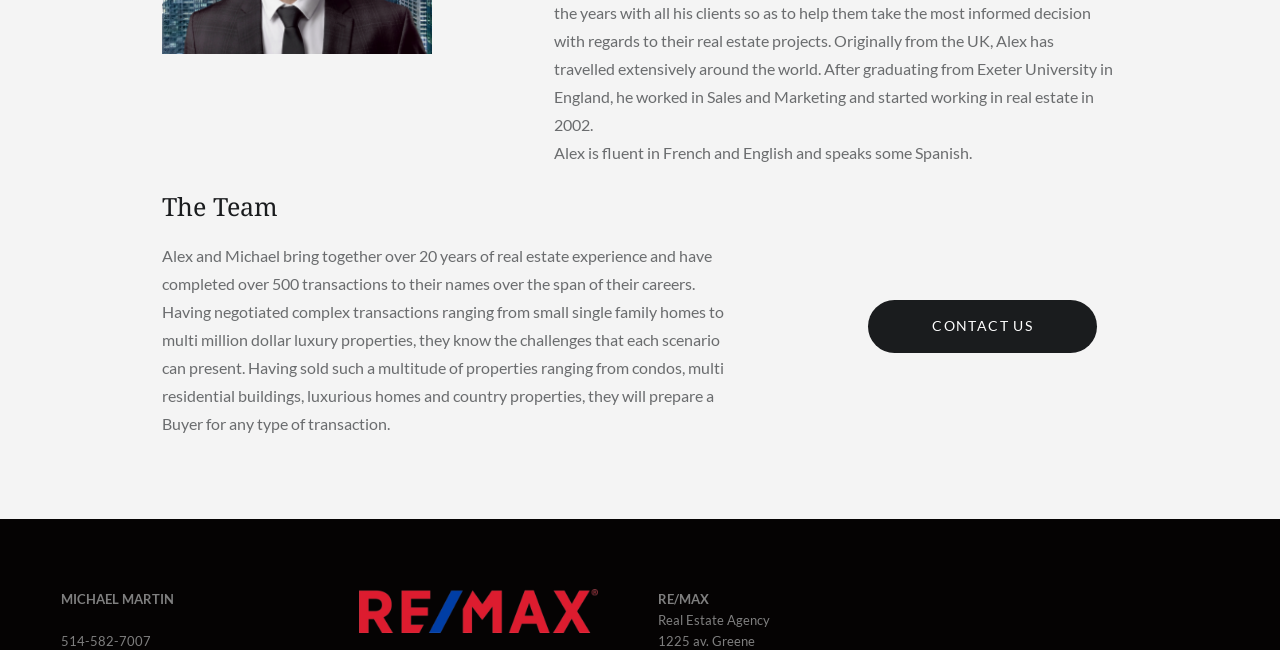How many years of real estate experience do Alex and Michael have?
Refer to the image and respond with a one-word or short-phrase answer.

over 20 years